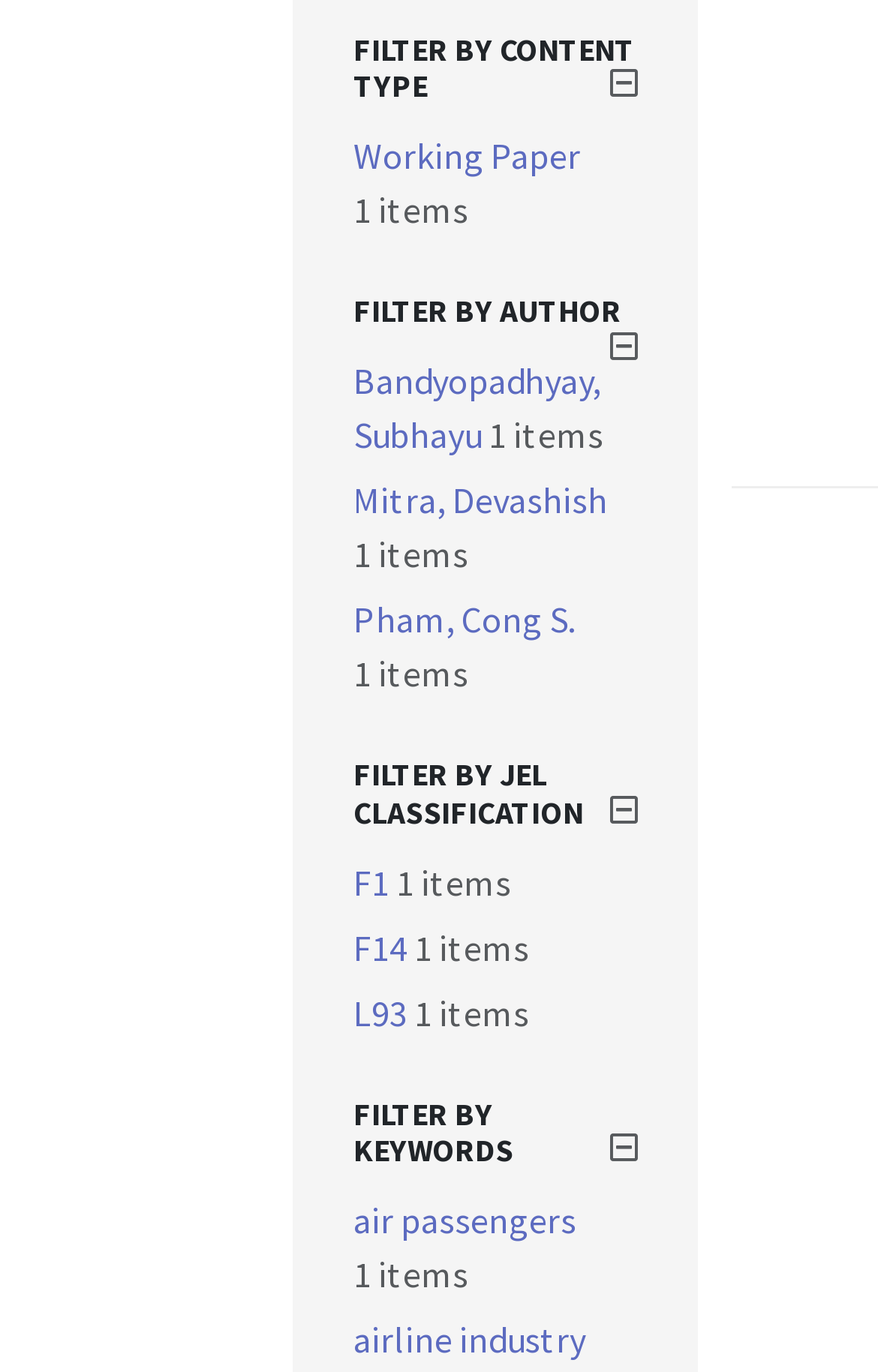Use a single word or phrase to answer this question: 
How many authors are listed for filtering?

3